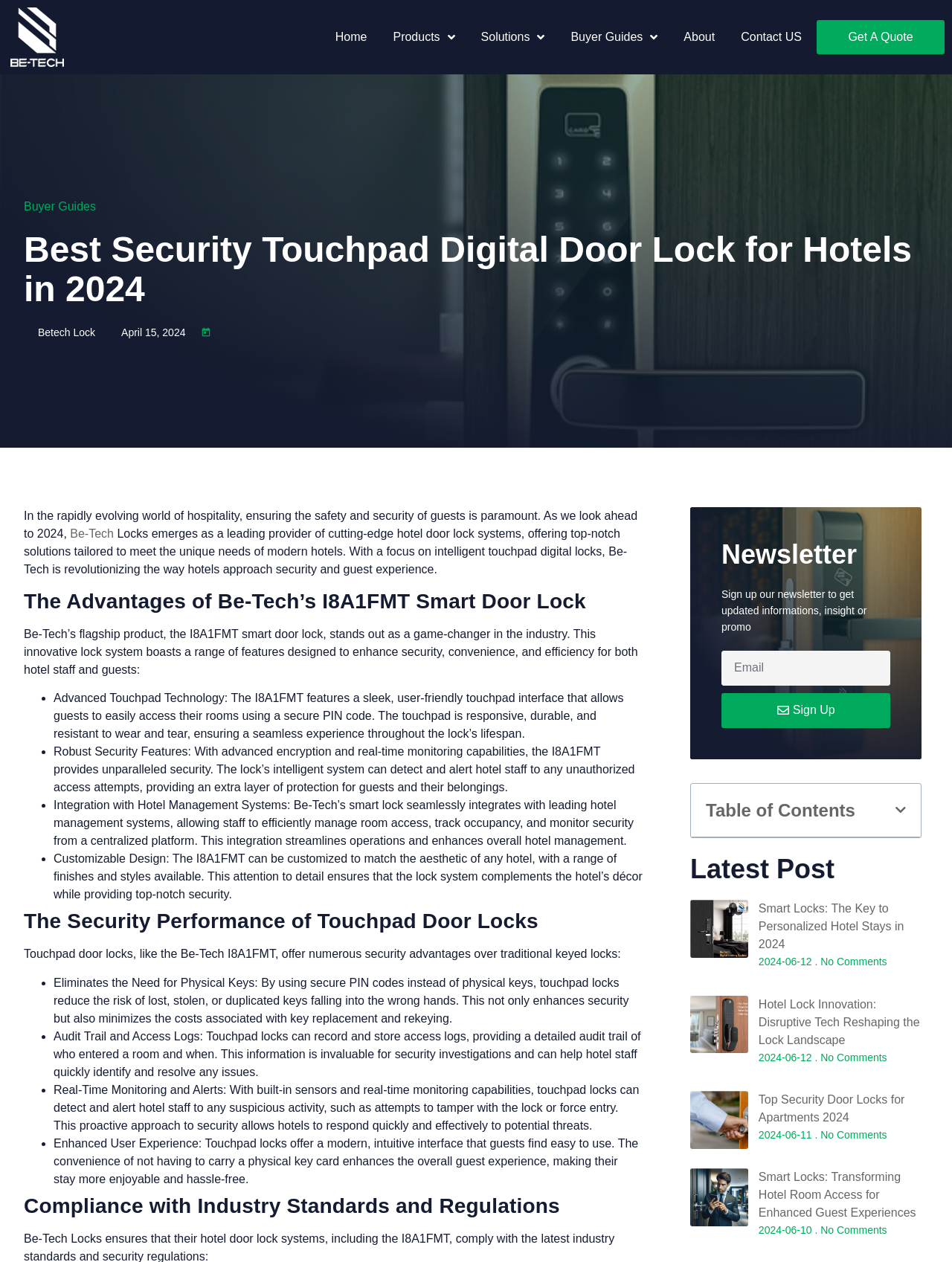Locate the UI element described by April 15, 2024 and provide its bounding box coordinates. Use the format (top-left x, top-left y, bottom-right x, bottom-right y) with all values as floating point numbers between 0 and 1.

[0.113, 0.257, 0.195, 0.27]